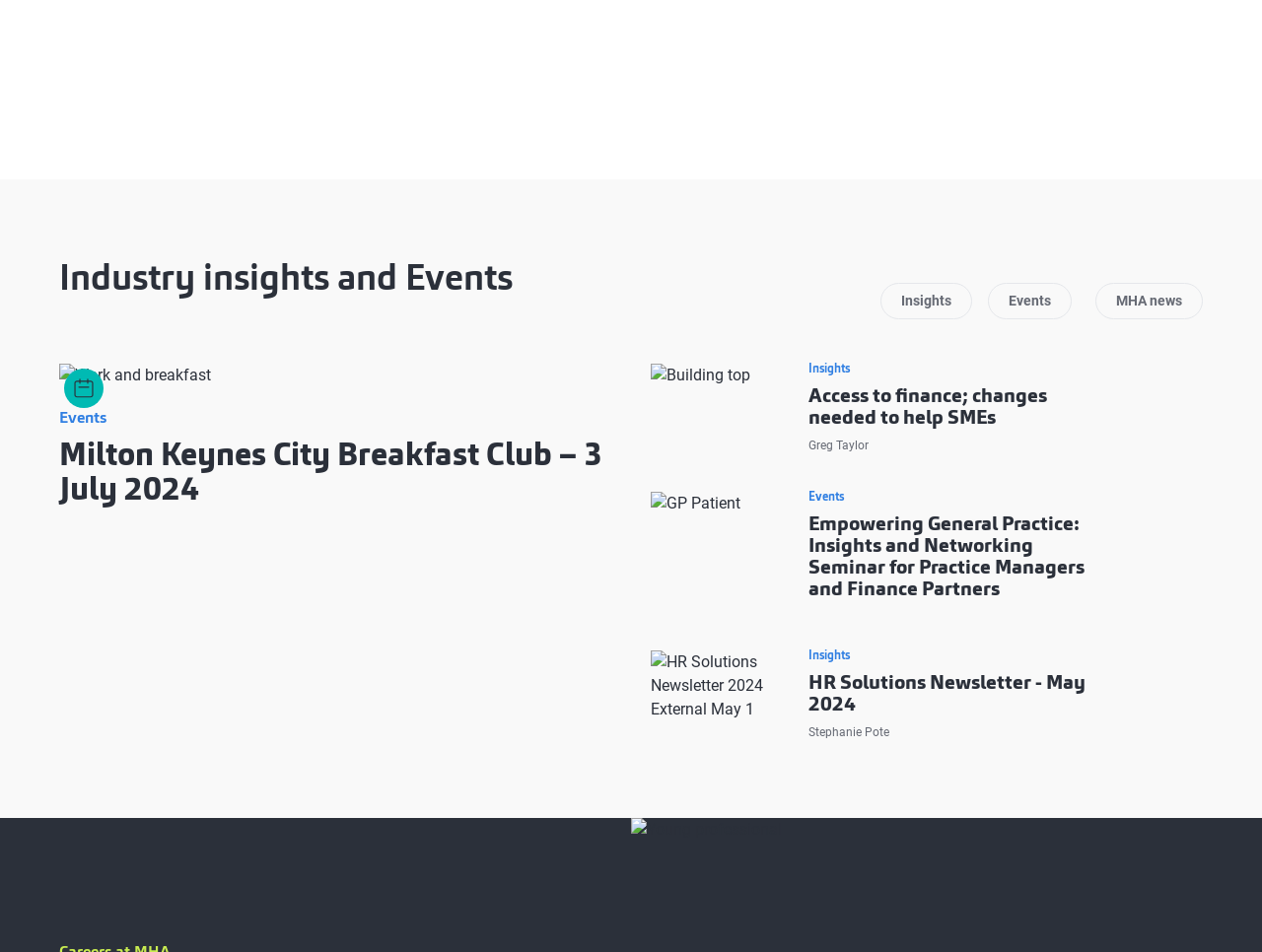Locate the bounding box coordinates of the item that should be clicked to fulfill the instruction: "Read more about 'Reasons Why a Garage Door Upgrade is a Smart Investment'".

None